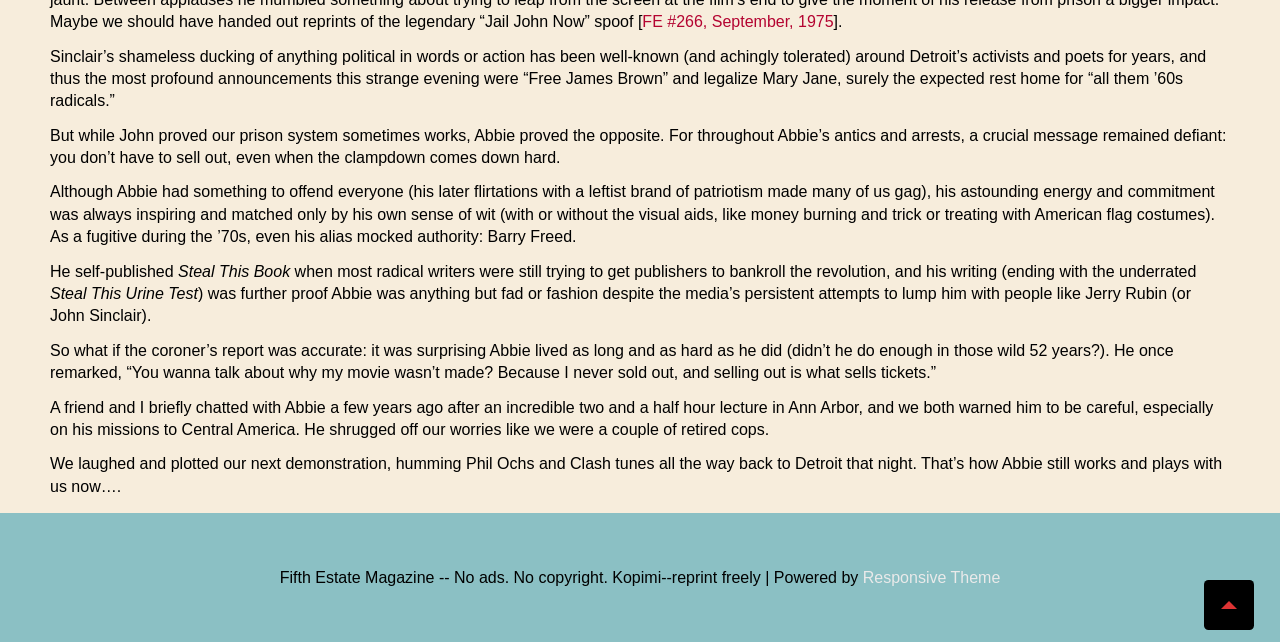Determine the bounding box coordinates in the format (top-left x, top-left y, bottom-right x, bottom-right y). Ensure all values are floating point numbers between 0 and 1. Identify the bounding box of the UI element described by: FE #266, September, 1975

[0.502, 0.02, 0.651, 0.047]